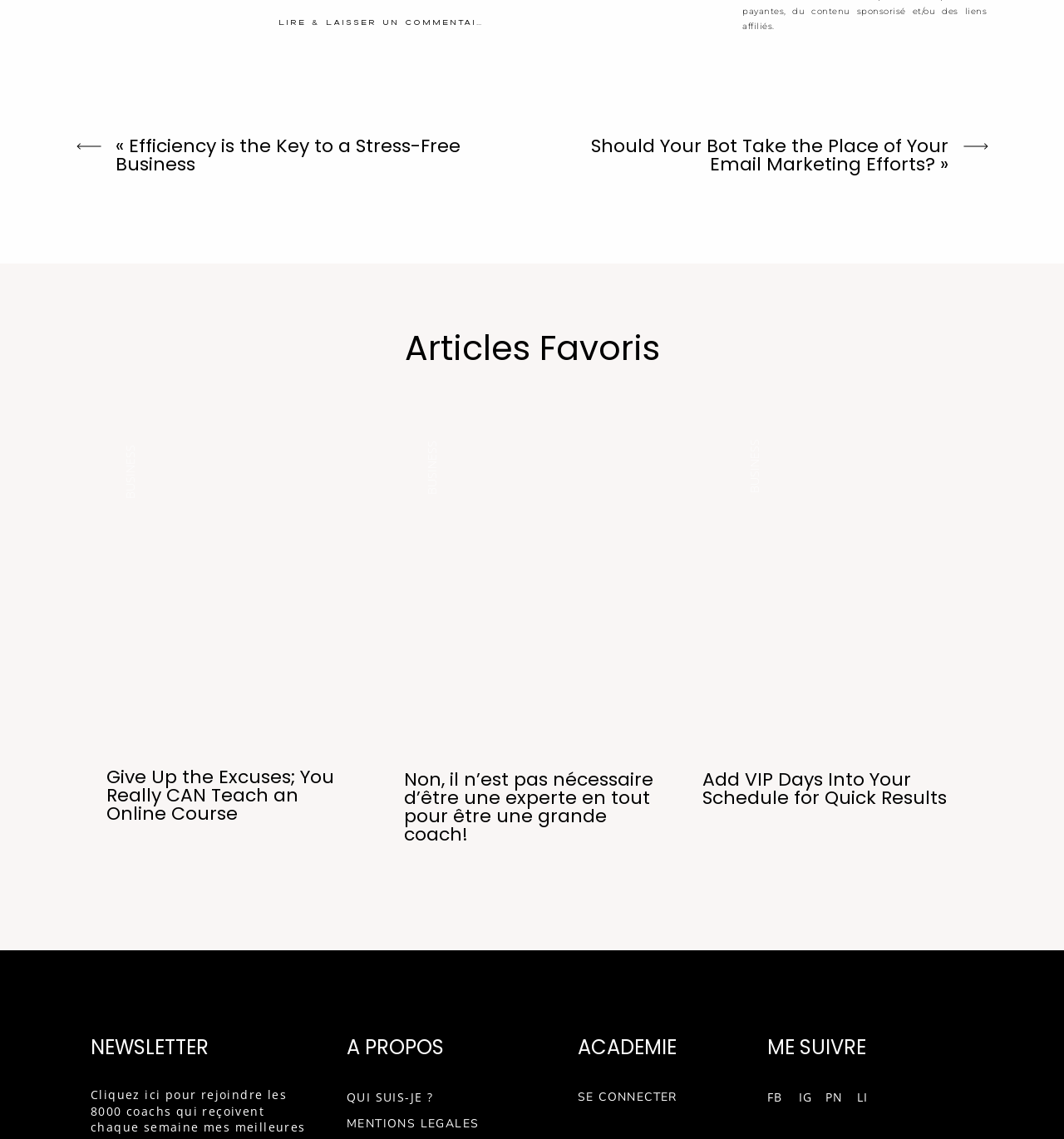Locate the bounding box coordinates of the clickable region necessary to complete the following instruction: "Click on the link to read 'Should Your Bot Take the Place of Your Email Marketing Efforts?'". Provide the coordinates in the format of four float numbers between 0 and 1, i.e., [left, top, right, bottom].

[0.555, 0.117, 0.891, 0.155]